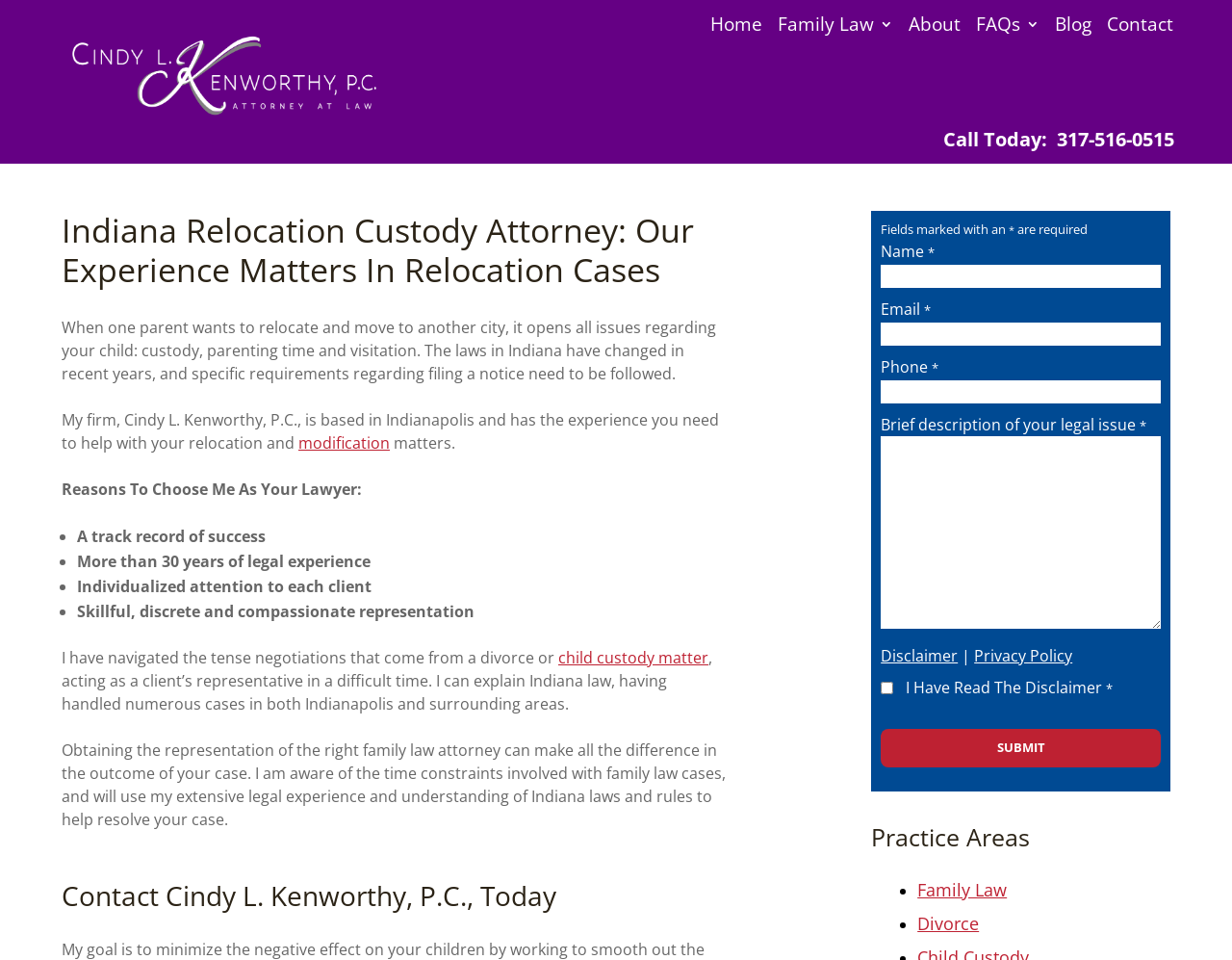Answer the question with a single word or phrase: 
What are the practice areas of the attorney?

Family Law, Divorce